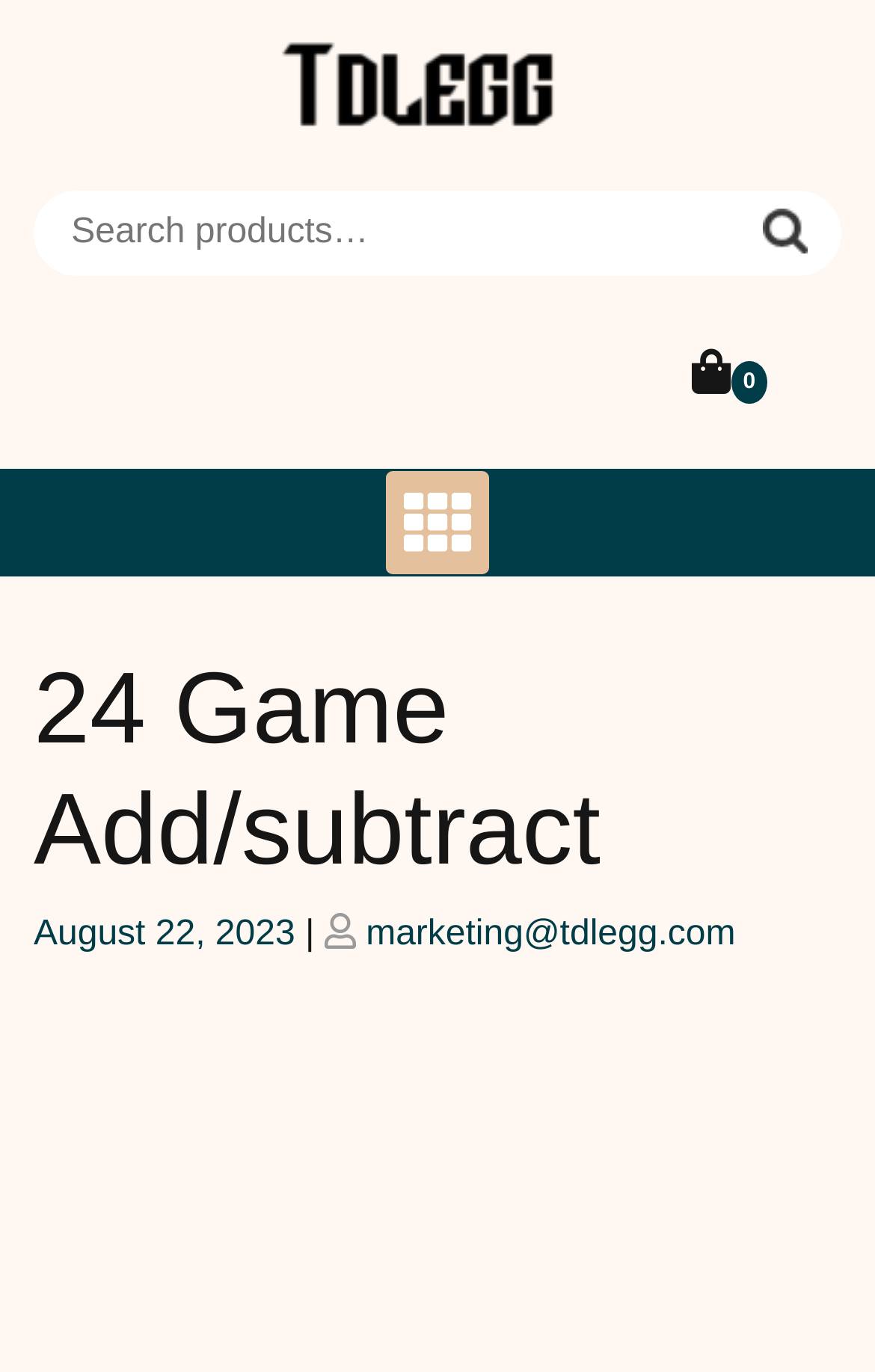Identify the main title of the webpage and generate its text content.

24 Game Add/subtract